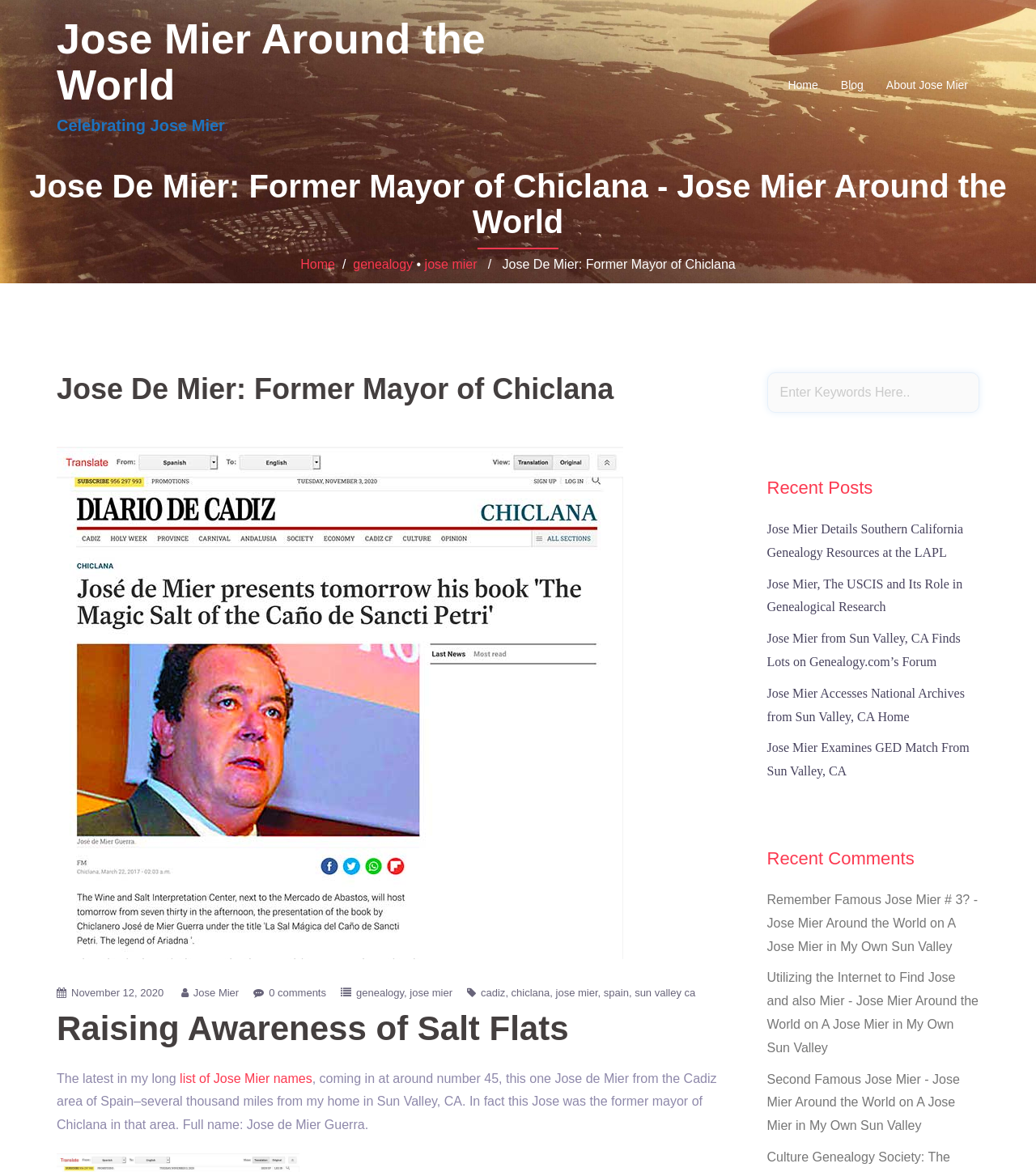Show the bounding box coordinates of the region that should be clicked to follow the instruction: "Click on the 'Home' link."

[0.76, 0.064, 0.79, 0.081]